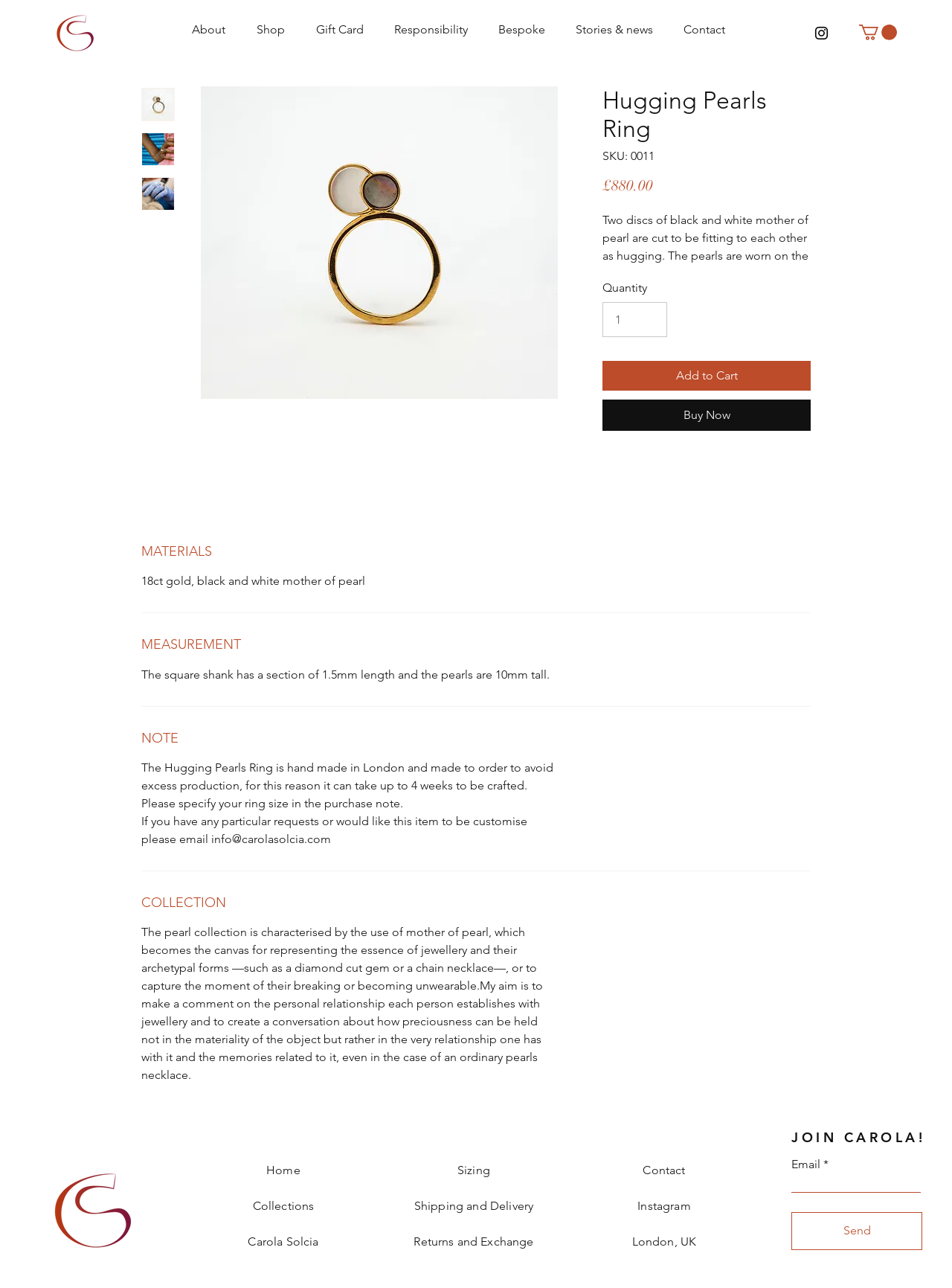Determine the bounding box coordinates of the target area to click to execute the following instruction: "Click the 'Add to Cart' button."

[0.633, 0.28, 0.852, 0.303]